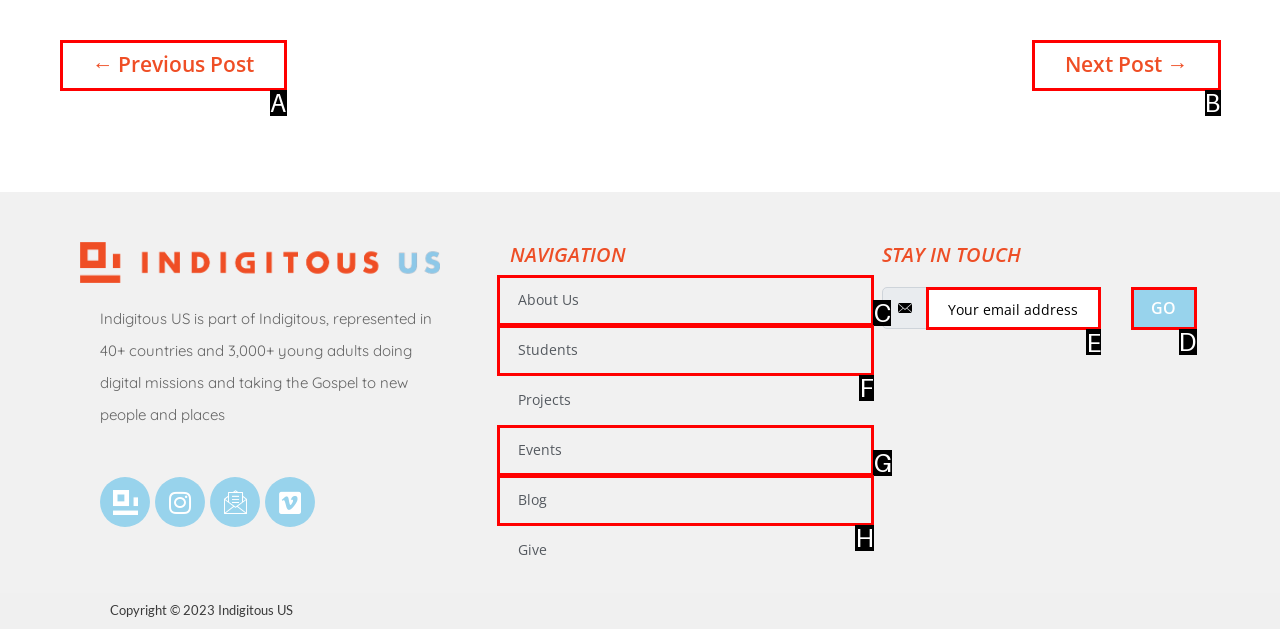Identify the correct UI element to click for the following task: subscribe via email Choose the option's letter based on the given choices.

E